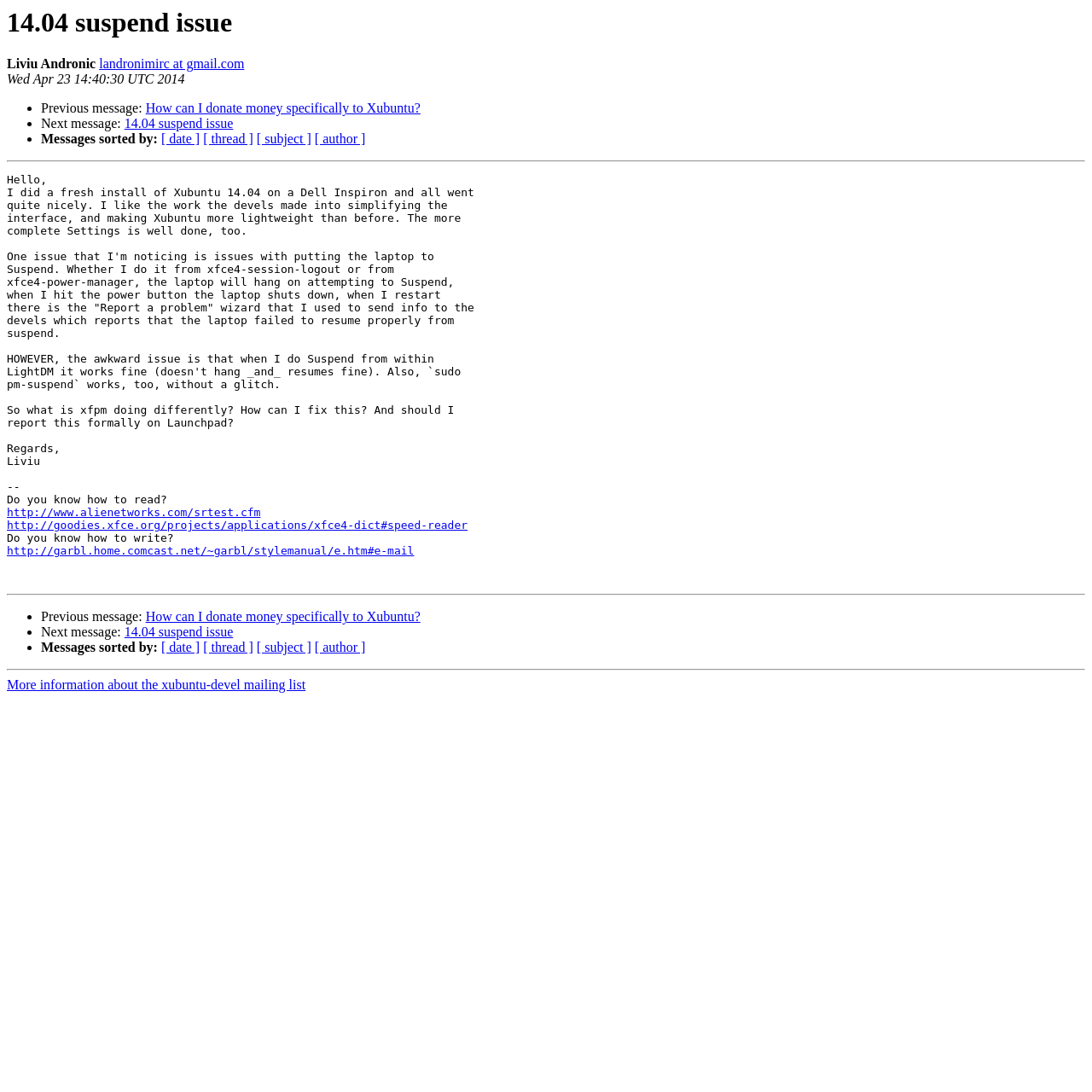How can the messages be sorted?
Look at the screenshot and respond with a single word or phrase.

By date, thread, subject, or author